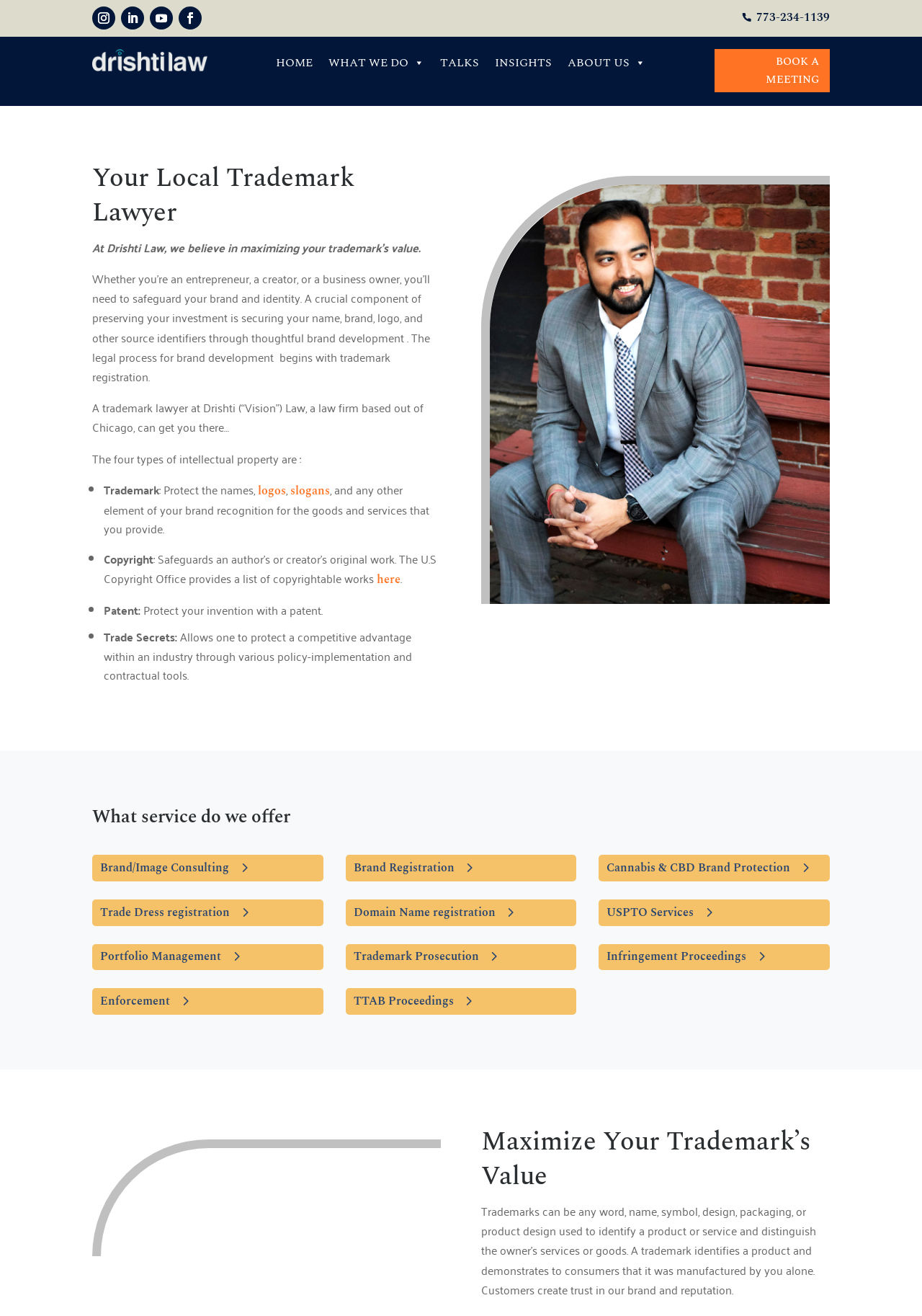Locate the bounding box coordinates of the area to click to fulfill this instruction: "Book a meeting". The bounding box should be presented as four float numbers between 0 and 1, in the order [left, top, right, bottom].

[0.775, 0.037, 0.9, 0.07]